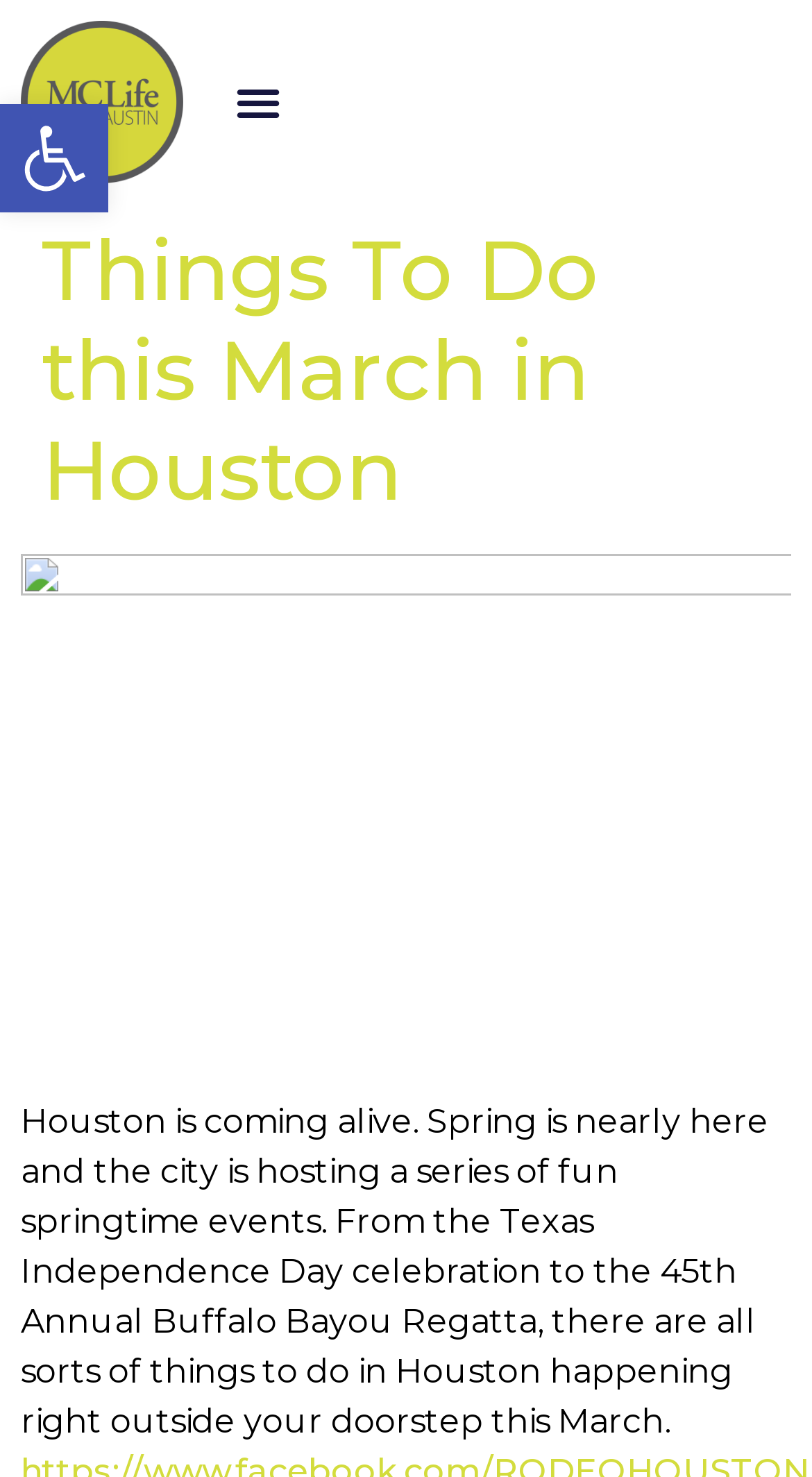Please provide a brief answer to the question using only one word or phrase: 
Where are the events happening?

Outside your doorstep